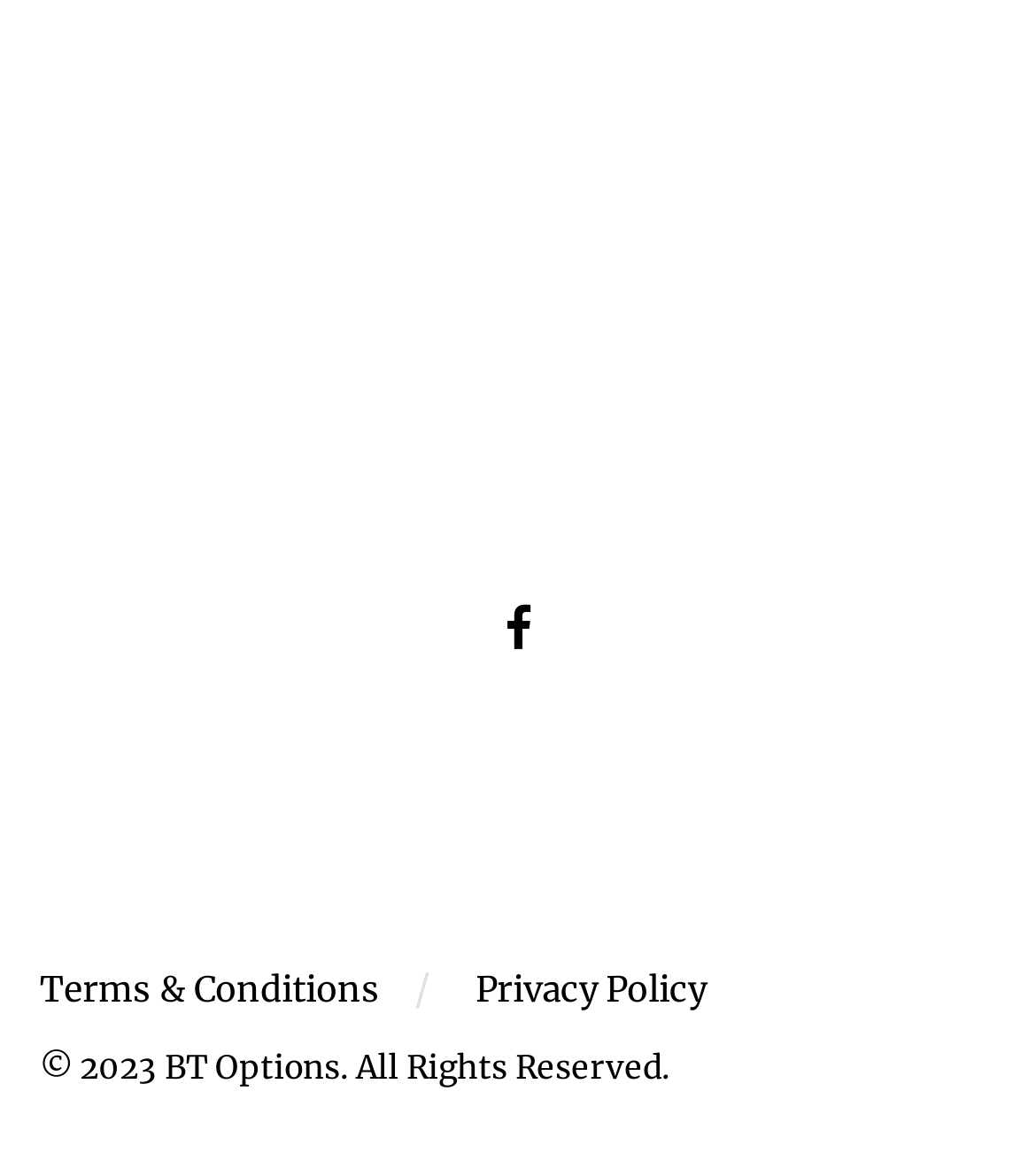Extract the bounding box coordinates of the UI element described: "Terms & Conditions". Provide the coordinates in the format [left, top, right, bottom] with values ranging from 0 to 1.

[0.038, 0.827, 0.367, 0.866]